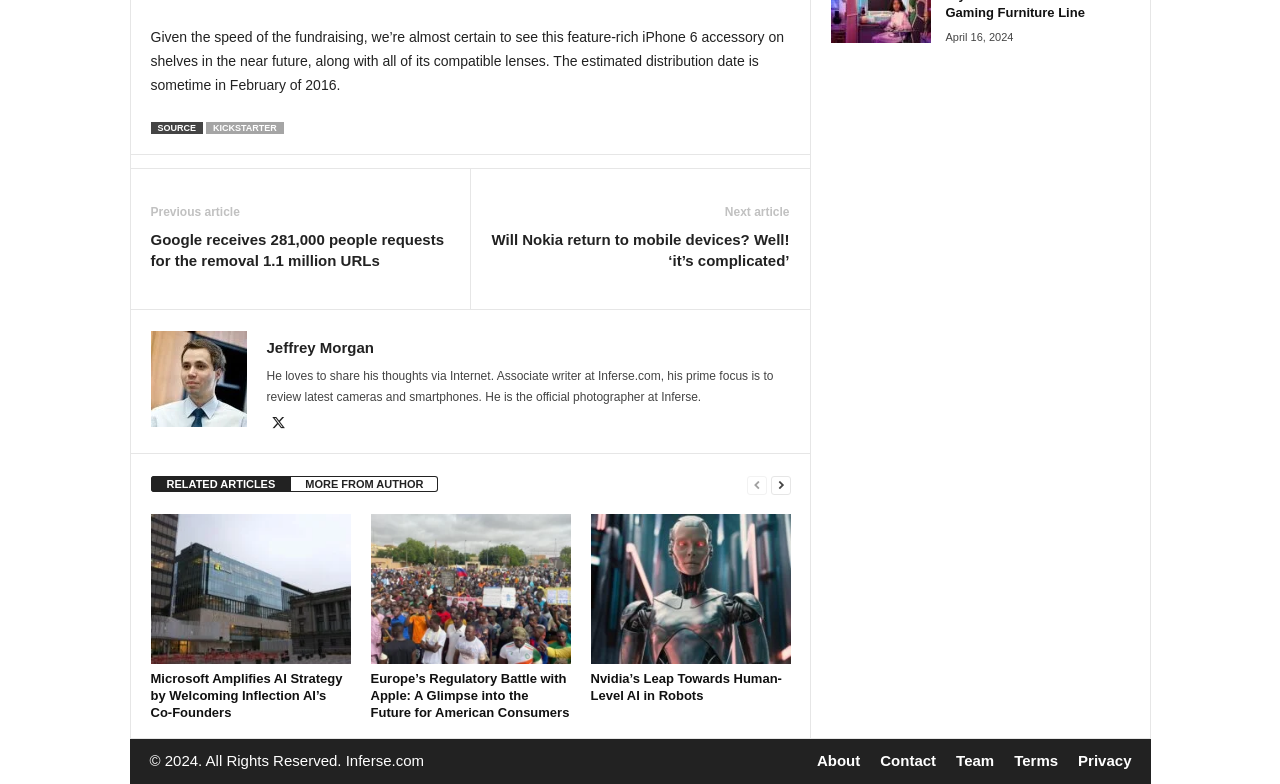Please provide a comprehensive answer to the question below using the information from the image: What is the estimated distribution date of the iPhone 6 accessory?

The answer can be found in the first paragraph of the webpage, which mentions that 'The estimated distribution date is sometime in February of 2016.'